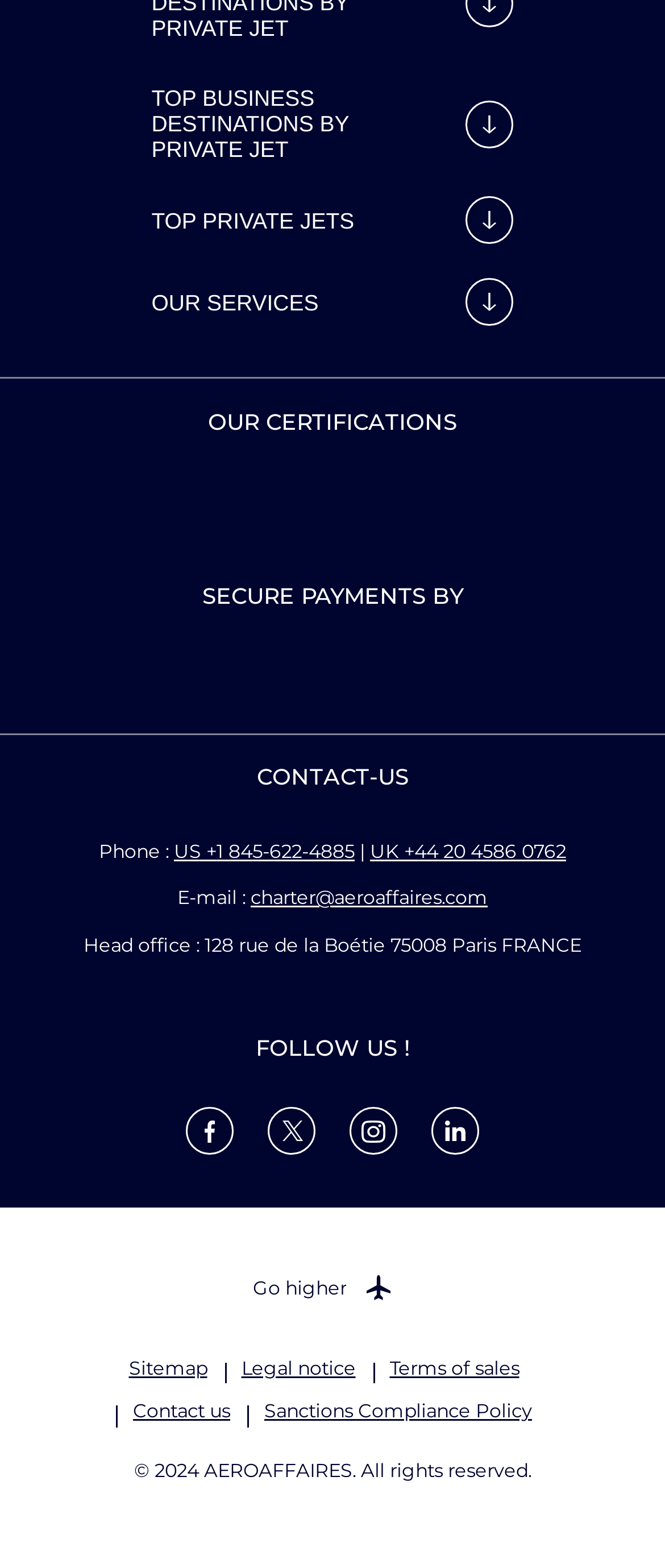Determine the bounding box coordinates in the format (top-left x, top-left y, bottom-right x, bottom-right y). Ensure all values are floating point numbers between 0 and 1. Identify the bounding box of the UI element described by: +

None